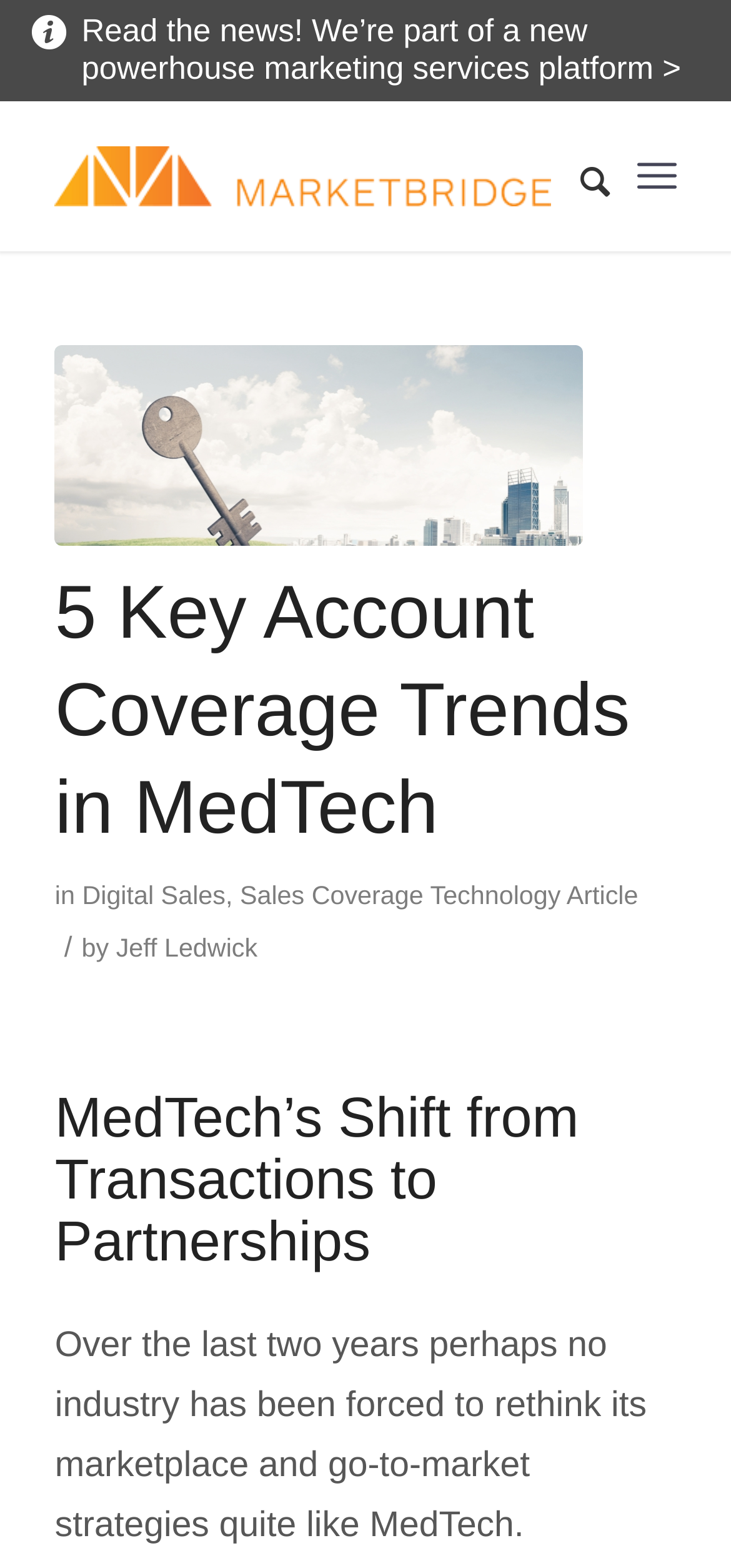Summarize the webpage in an elaborate manner.

The webpage appears to be an article or blog post discussing key trends in building account partnerships for MedTech companies. At the top left of the page, there is a link to read news about a new powerhouse marketing services platform. Below this, there is a layout table that spans most of the page's width, containing the company logo "MarketBridge" and a search menu item at the top right corner. 

Next to the logo, there is a menu item labeled "Menu" at the top right corner. Below the logo, there is a large heading that reads "5 Key Account Coverage Trends in MedTech" accompanied by an image. This heading is followed by a subheading that reads "MedTech’s Shift from Transactions to Partnerships". 

On the same level as the subheading, there are several links and text elements arranged horizontally, including links to "Digital Sales", "Sales Coverage", "Technology", and "Article", separated by commas and a slash. The author of the article, "Jeff Ledwick", is credited below these links.